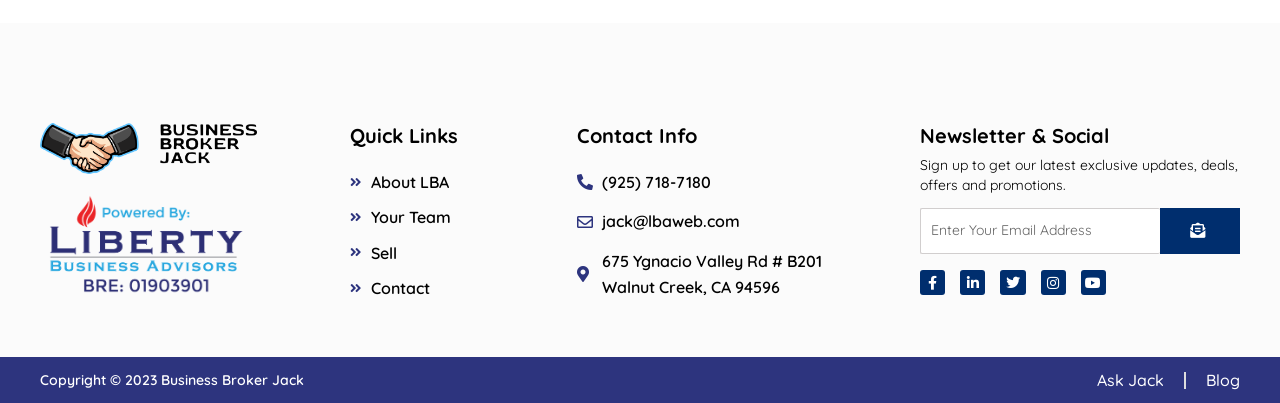How can I contact LBA by phone?
Using the image provided, answer with just one word or phrase.

(925) 718-7180